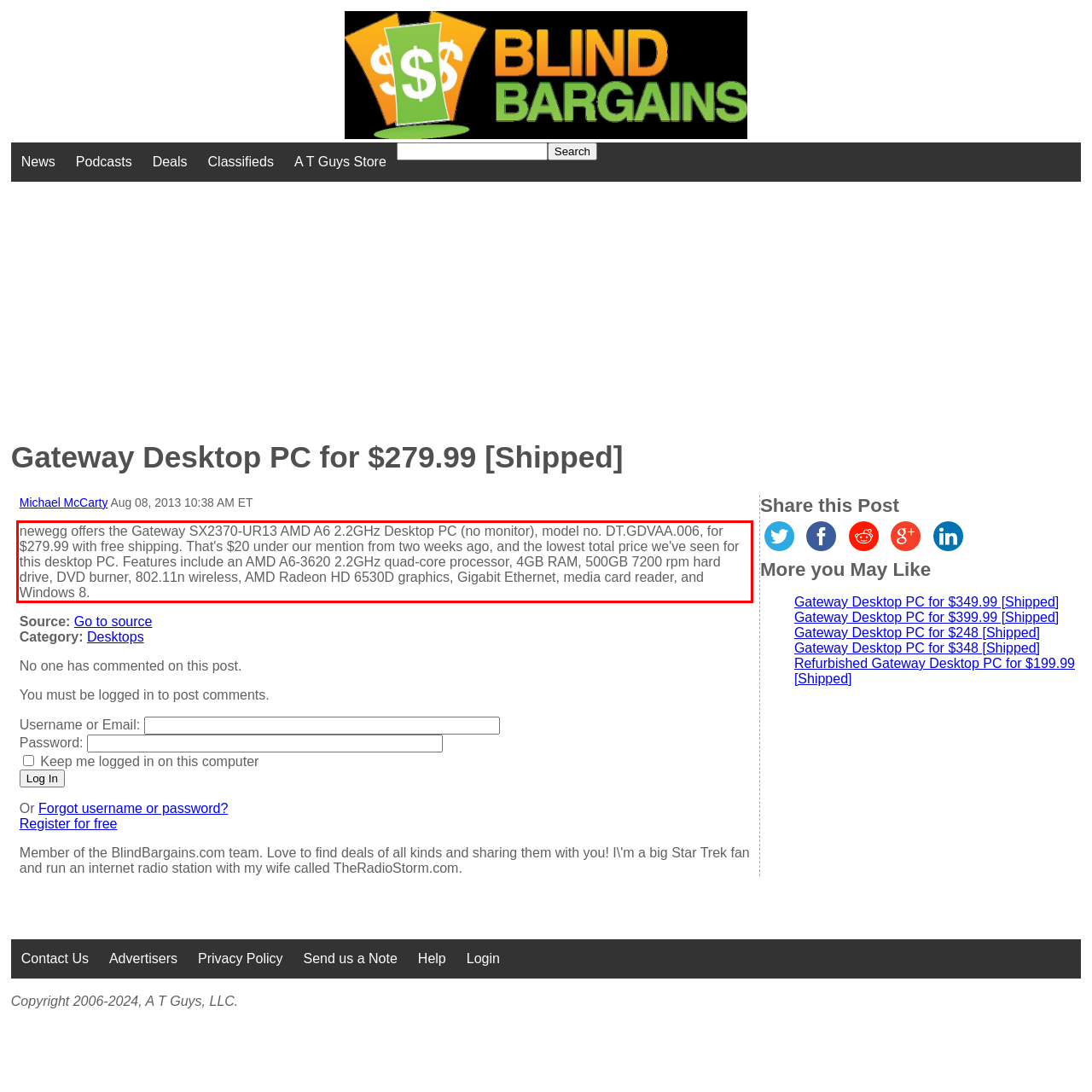Please examine the webpage screenshot and extract the text within the red bounding box using OCR.

newegg offers the Gateway SX2370-UR13 AMD A6 2.2GHz Desktop PC (no monitor), model no. DT.GDVAA.006, for $279.99 with free shipping. That's $20 under our mention from two weeks ago, and the lowest total price we've seen for this desktop PC. Features include an AMD A6-3620 2.2GHz quad-core processor, 4GB RAM, 500GB 7200 rpm hard drive, DVD burner, 802.11n wireless, AMD Radeon HD 6530D graphics, Gigabit Ethernet, media card reader, and Windows 8.